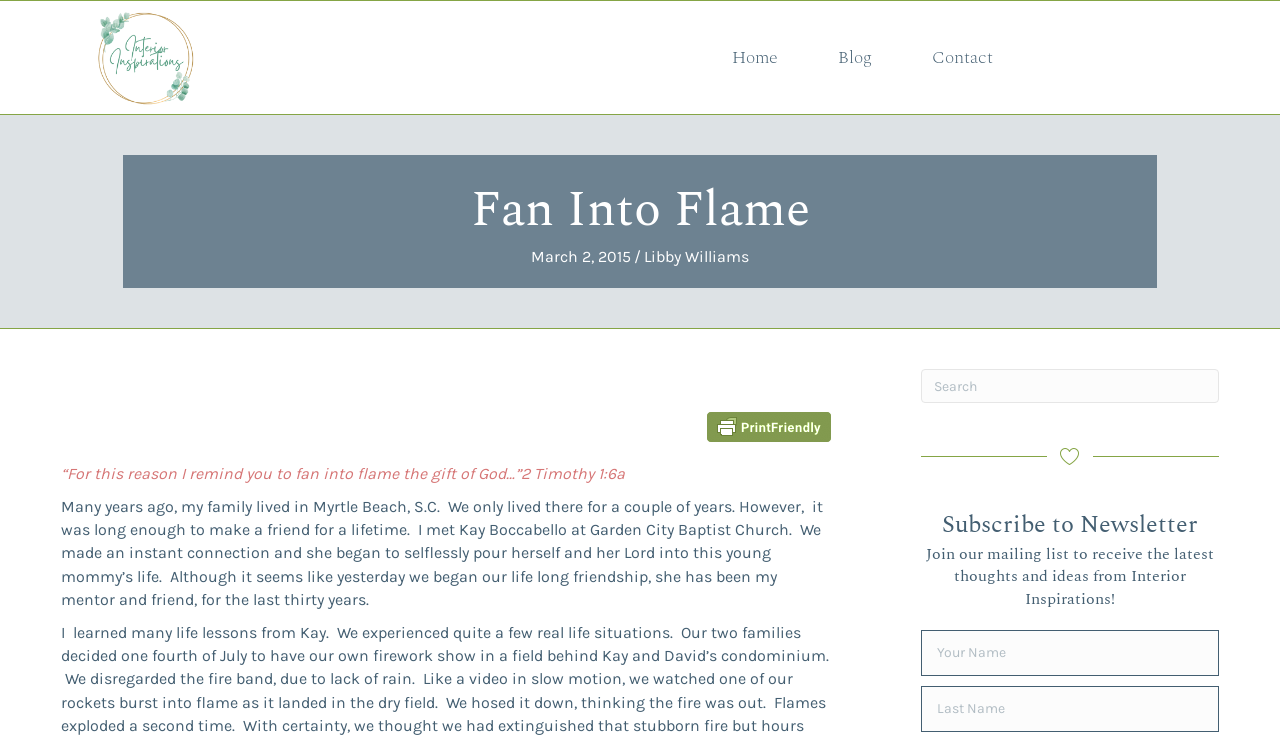What is the main heading of this webpage? Please extract and provide it.

Fan Into Flame